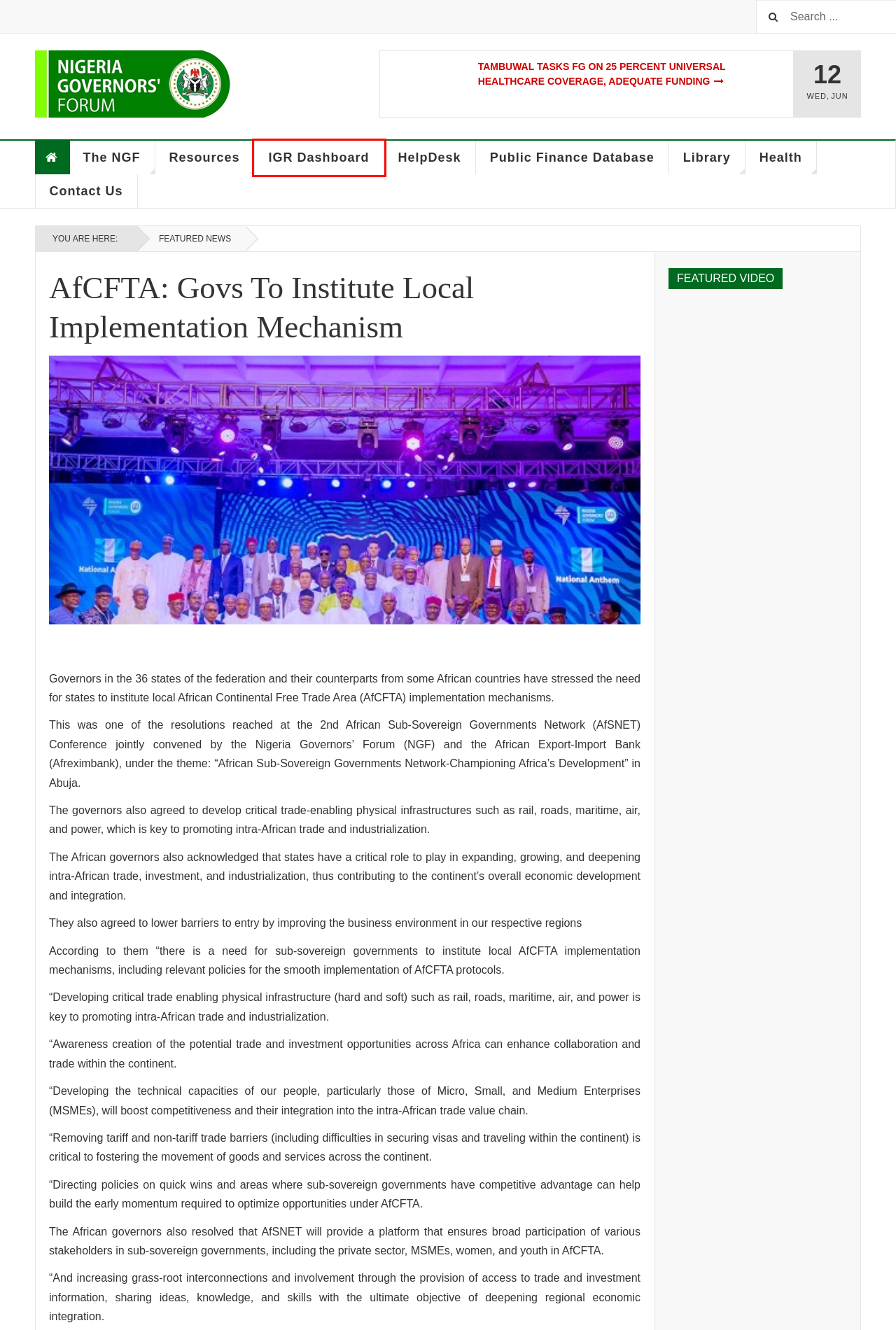Provided is a screenshot of a webpage with a red bounding box around an element. Select the most accurate webpage description for the page that appears after clicking the highlighted element. Here are the candidates:
A. Diyarbakır Web Tasarım ve SEO Ofisi
B. Лучшее порно видео, русский секс видео
C. NGFHelpdesk
D. xxx free hd
E. Welcome To NGF IGR Dashboard -
F. Britney Stevens hard anal fuck
G. African sub-sovereign government leaders urged to take ownership of the AfCFTA
H. sexvidyo

E